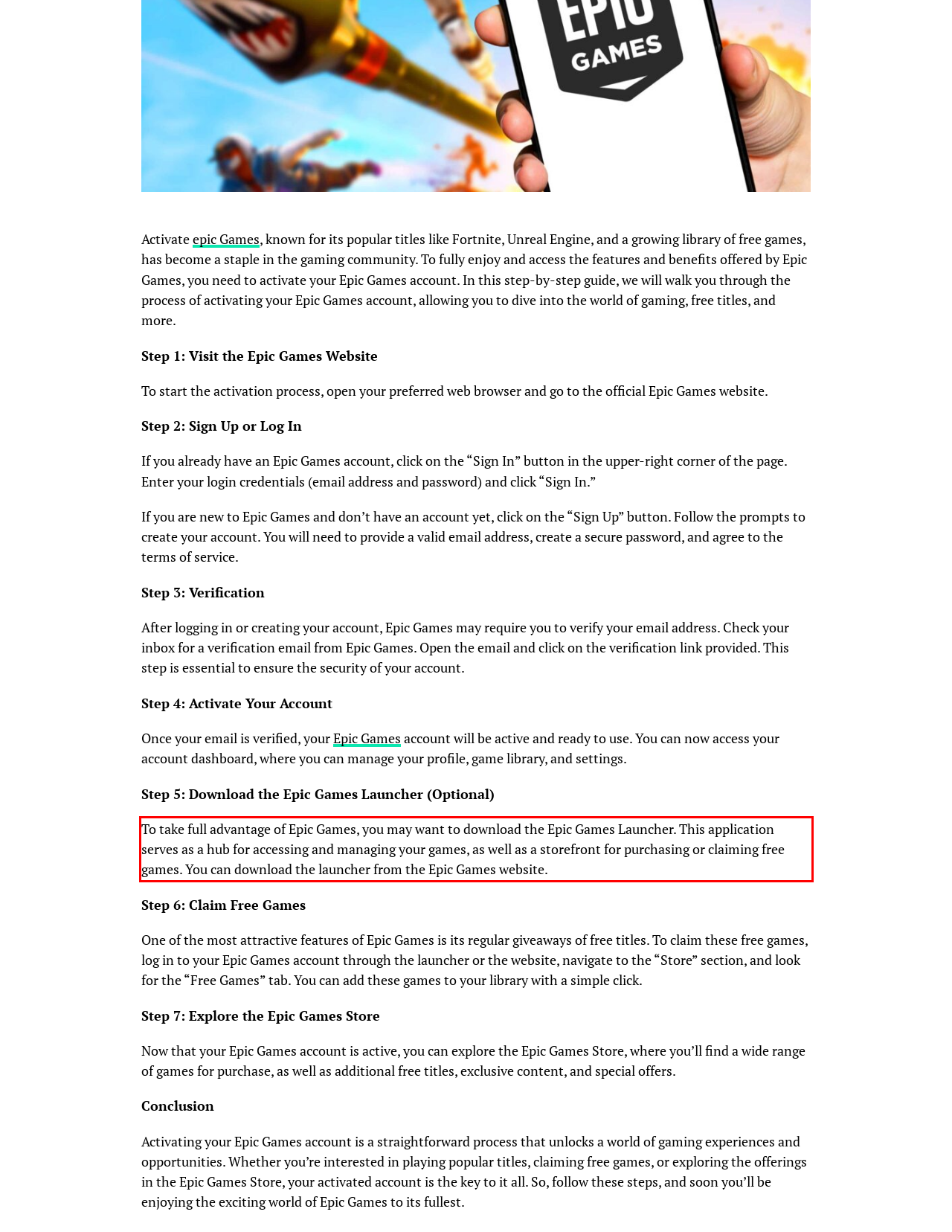From the provided screenshot, extract the text content that is enclosed within the red bounding box.

To take full advantage of Epic Games, you may want to download the Epic Games Launcher. This application serves as a hub for accessing and managing your games, as well as a storefront for purchasing or claiming free games. You can download the launcher from the Epic Games website.